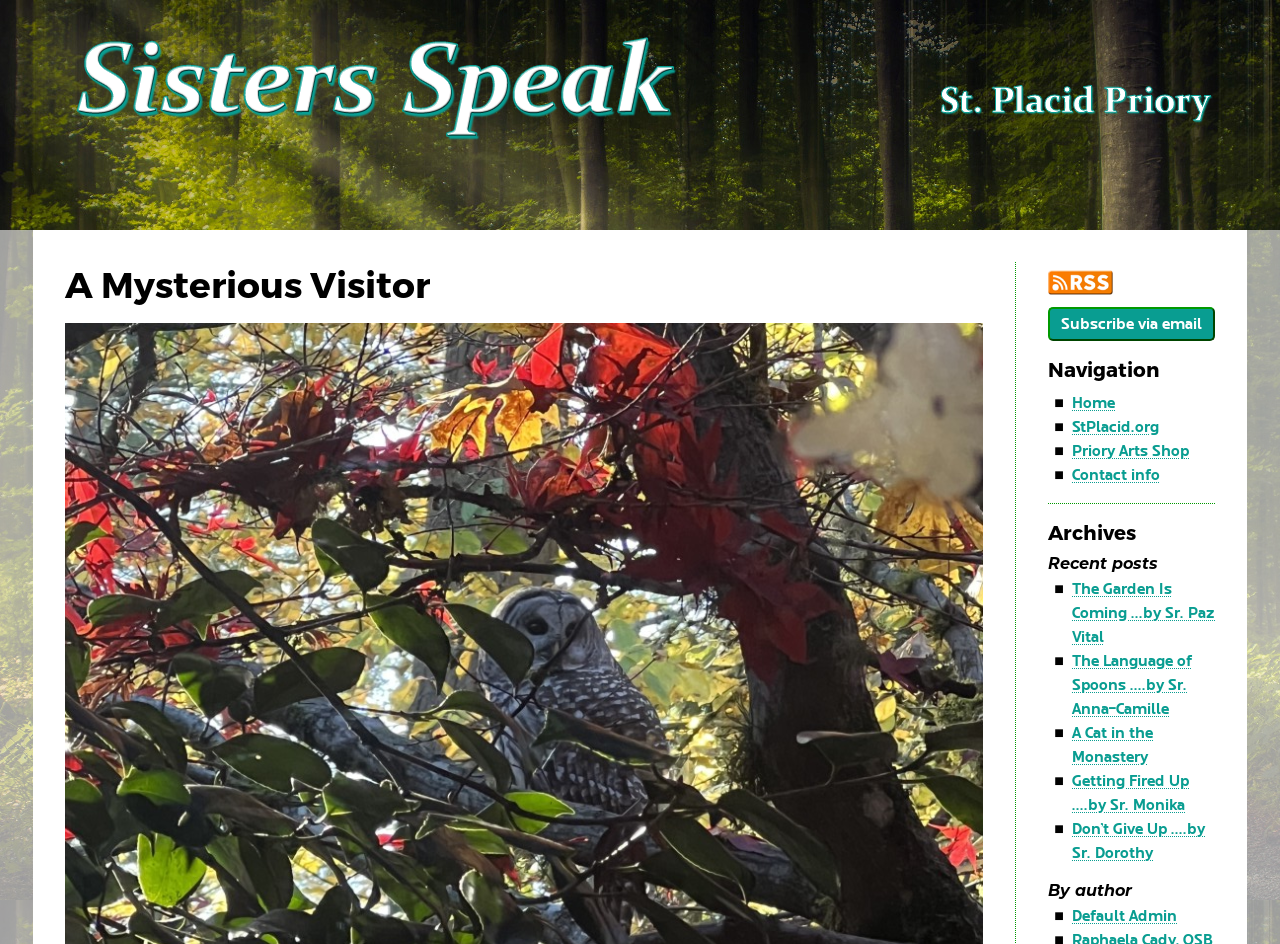Identify the coordinates of the bounding box for the element that must be clicked to accomplish the instruction: "Visit the Priory Arts Shop".

[0.838, 0.467, 0.929, 0.487]